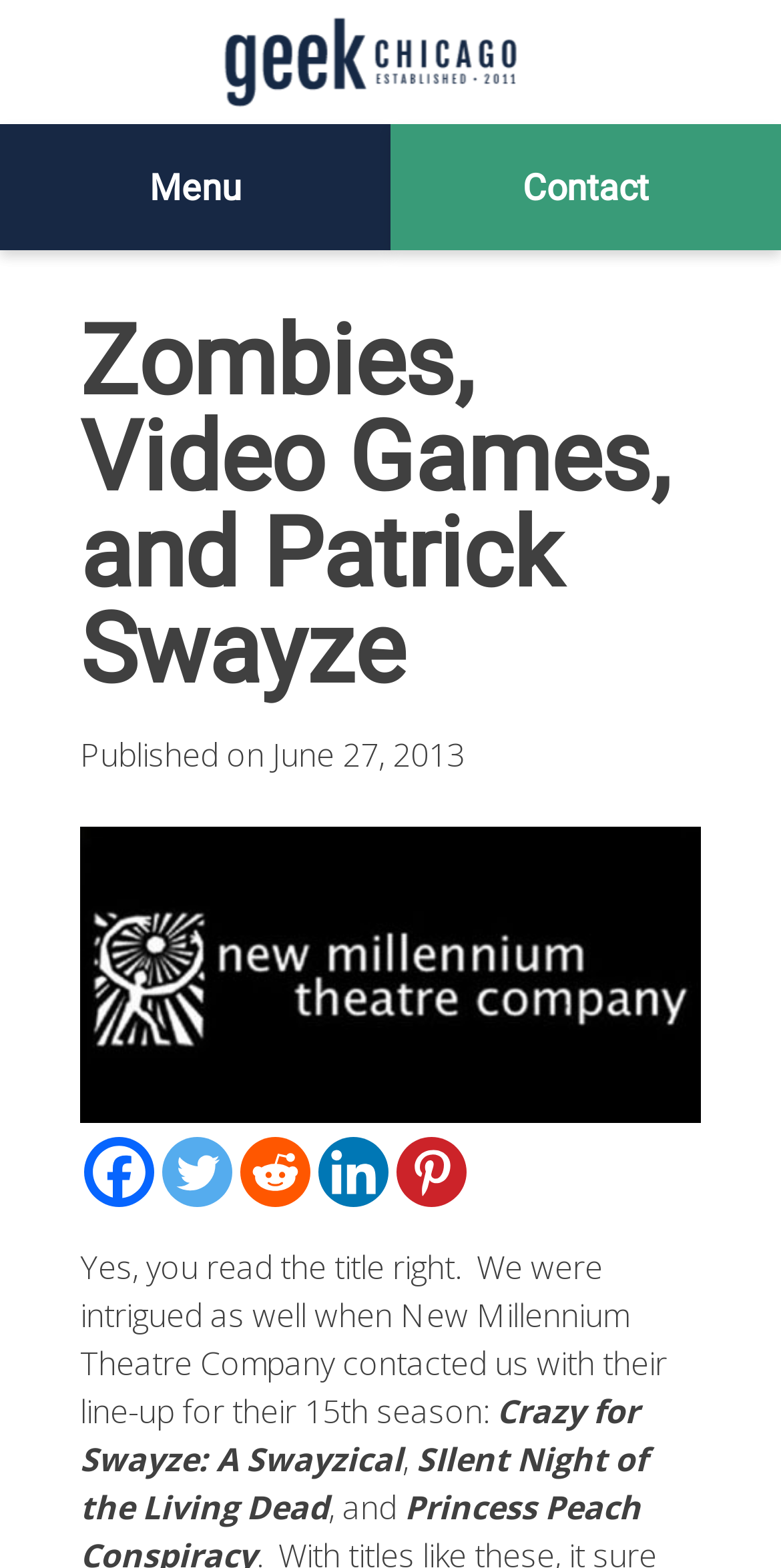Identify the bounding box for the element characterized by the following description: "Contact".

[0.5, 0.079, 1.0, 0.16]